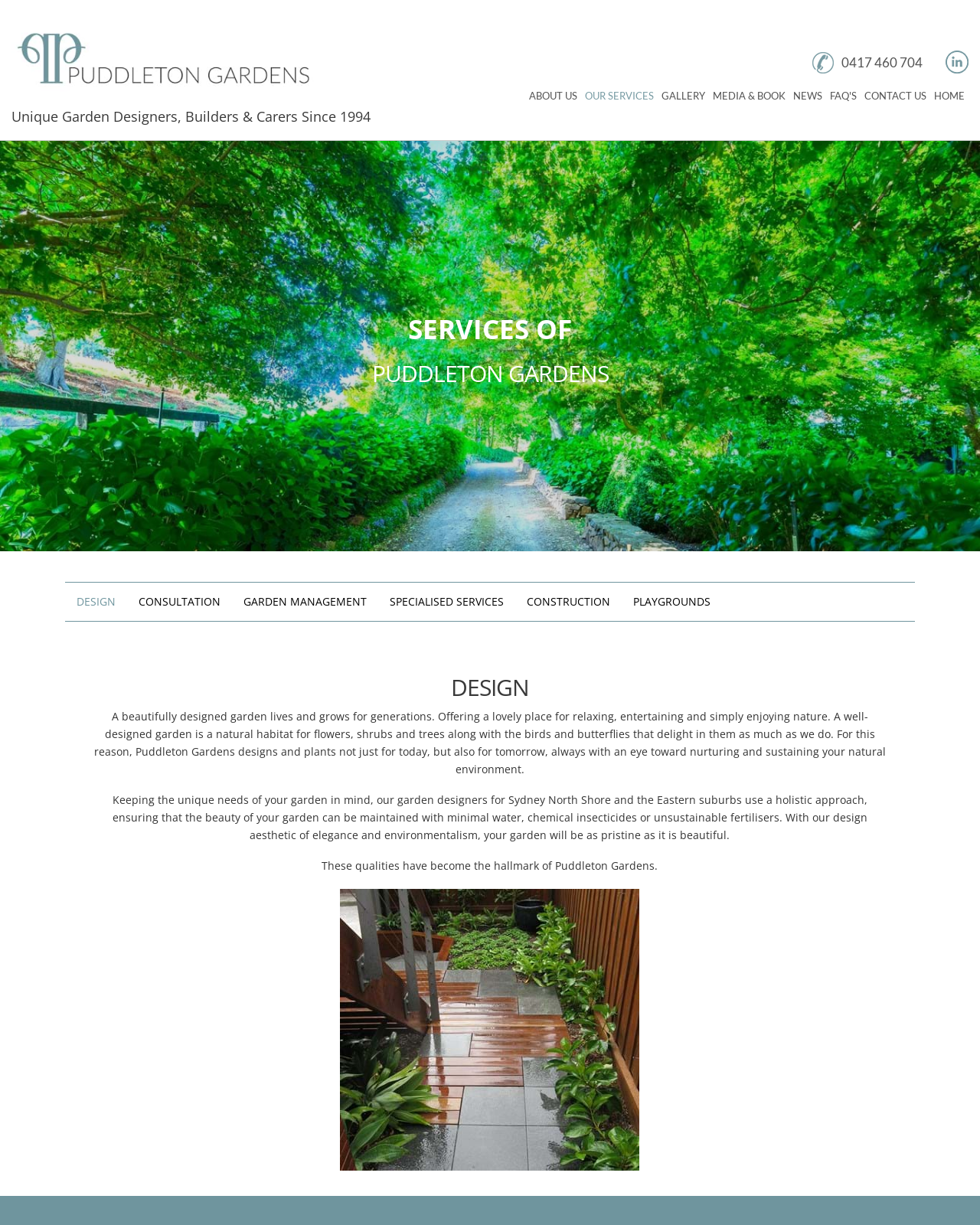Carefully examine the image and provide an in-depth answer to the question: What is the location of Puddleton Gardens' services?

According to the StaticText 'Keeping the unique needs of your garden in mind, our garden designers for Sydney North Shore and the Eastern suburbs use a holistic approach...', Puddleton Gardens provides services to Sydney North Shore and the Eastern suburbs.